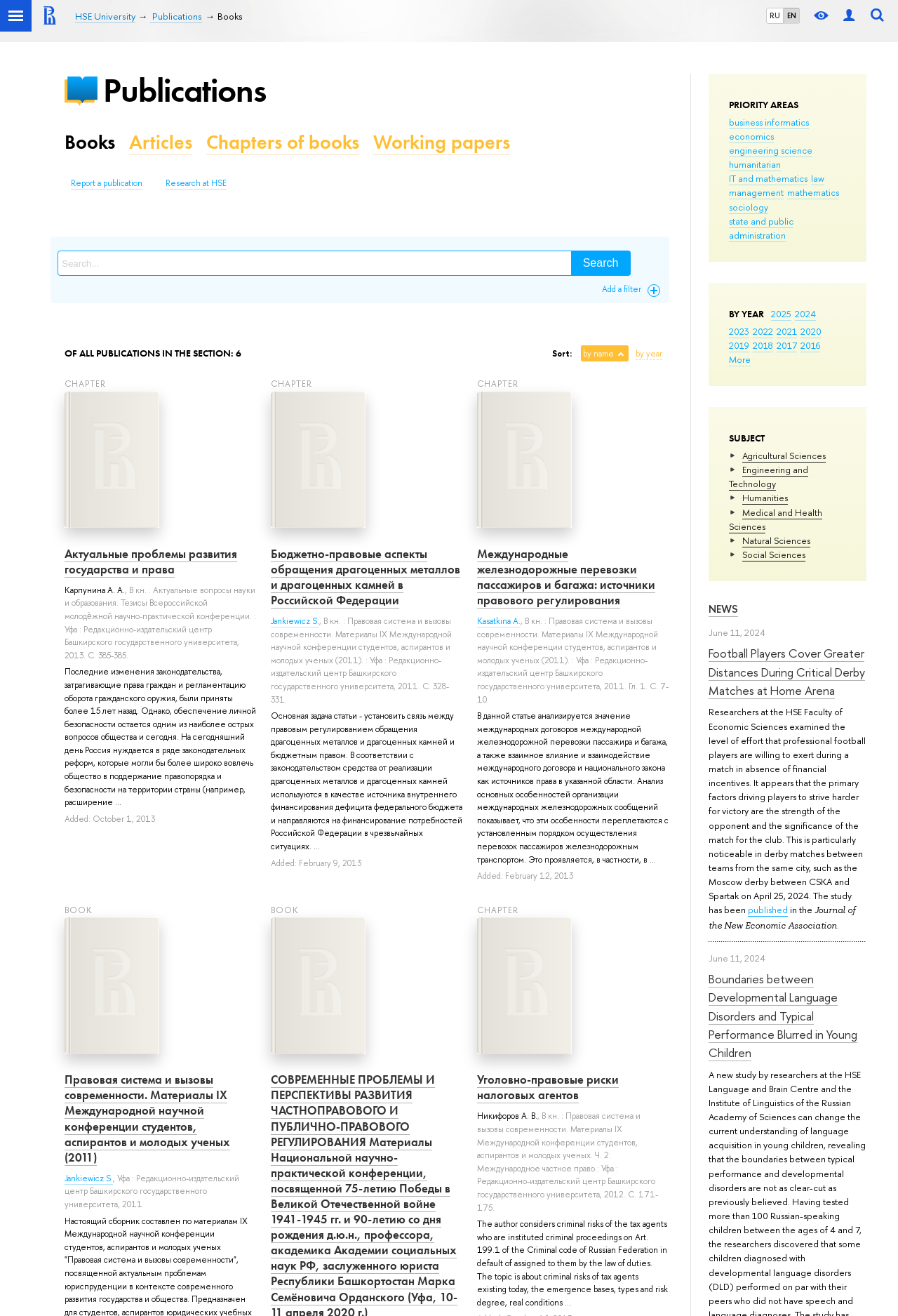Locate the bounding box coordinates of the clickable area to execute the instruction: "Switch to Russian language". Provide the coordinates as four float numbers between 0 and 1, represented as [left, top, right, bottom].

[0.854, 0.006, 0.872, 0.018]